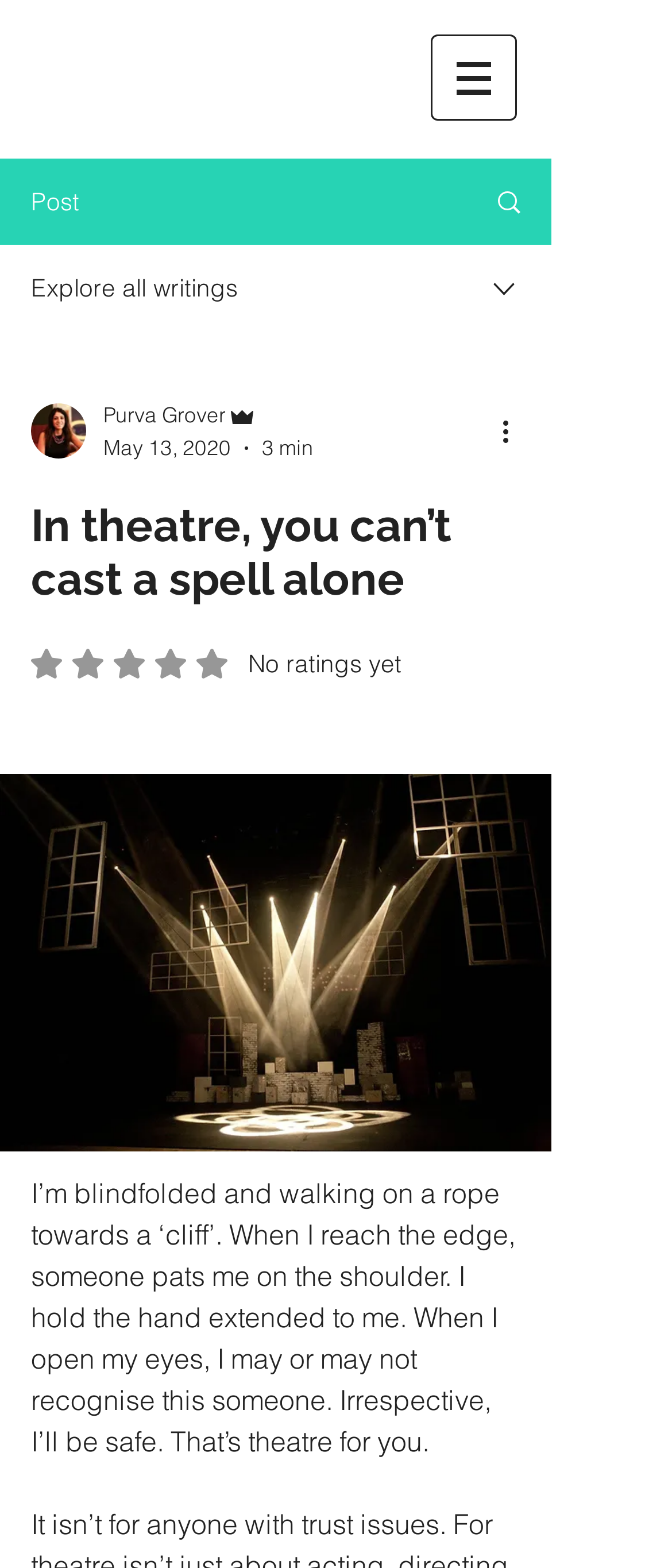Please determine the bounding box coordinates for the element with the description: "Search".

[0.695, 0.102, 0.818, 0.155]